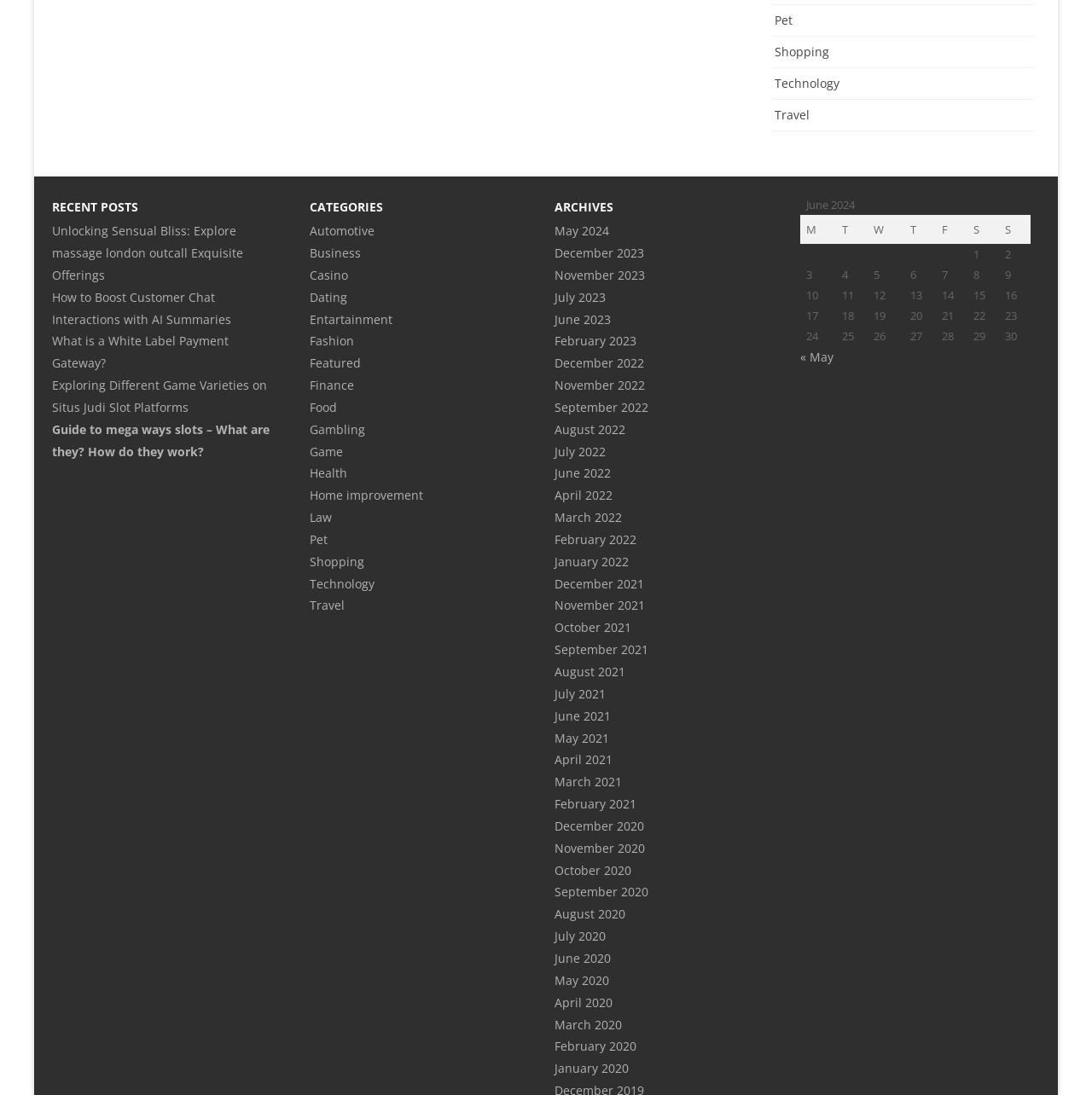What are the categories listed on the webpage?
Answer with a single word or short phrase according to what you see in the image.

Automotive, Business, Casino, etc.